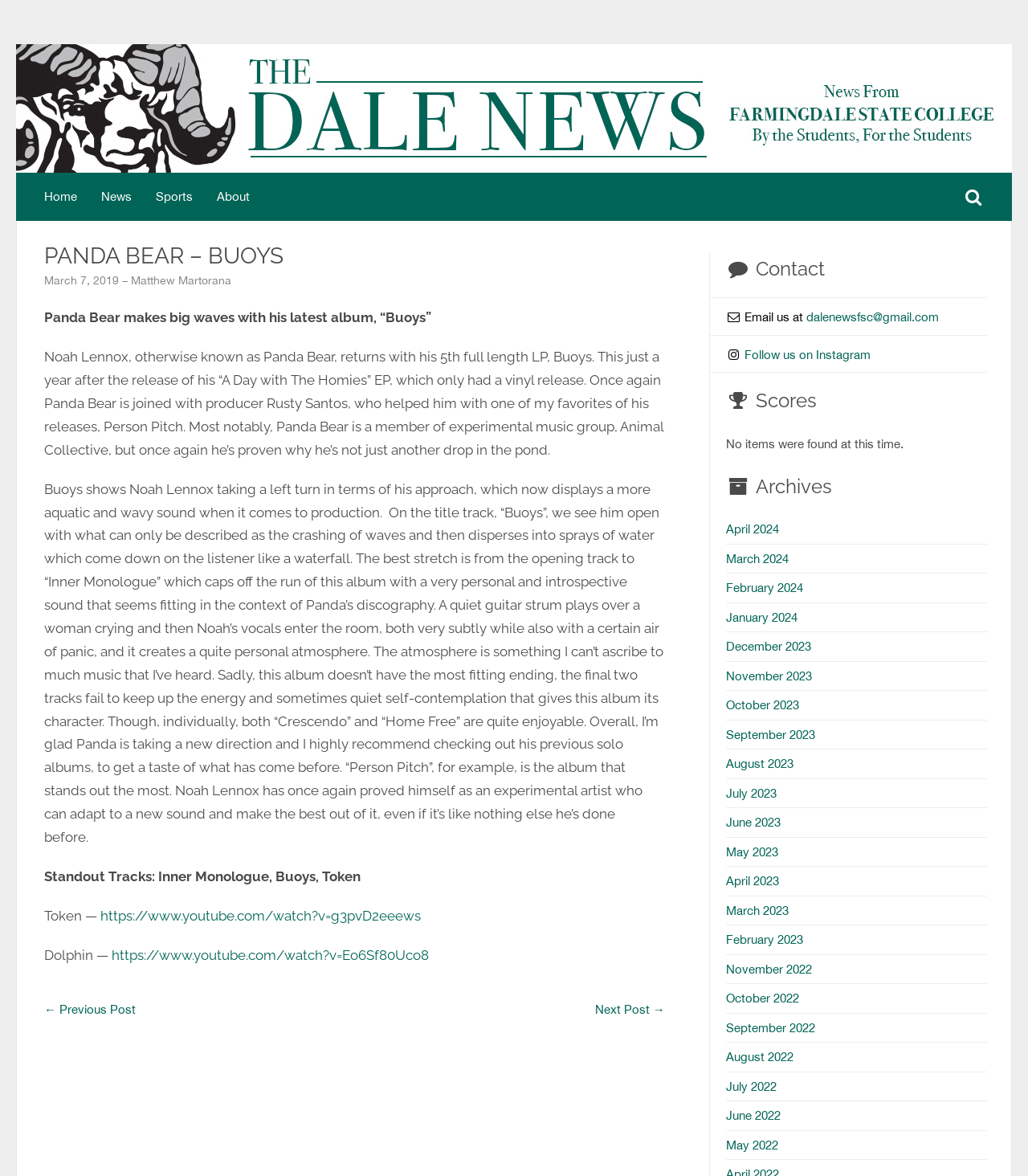Summarize the webpage comprehensively, mentioning all visible components.

This webpage is an article from The Dale News, featuring a review of Panda Bear's latest album, "Buoys". At the top left corner, there is a logo of The Dale News, accompanied by a navigation menu with links to "Home", "News", "Sports", and "About". On the top right corner, there is a search icon and a textbox for searching.

The main content of the article is divided into several sections. The title "PANDA BEAR – BUOYS" is displayed prominently, followed by the date "March 7, 2019 – Matthew Martorana". The article then delves into a detailed review of the album, discussing Panda Bear's new direction and the experimental sound of "Buoys". The review is divided into several paragraphs, with headings and subheadings that break up the text.

Throughout the article, there are links to YouTube videos of Panda Bear's songs, including "Token" and "Dolphin". At the bottom of the page, there are links to previous and next posts, as well as a section for contacting the publication via email or Instagram.

On the right sidebar, there are several sections, including "Contact", "Scores", and "Archives". The "Contact" section provides an email address and a link to follow the publication on Instagram. The "Scores" section is currently empty, with a message indicating that no items were found. The "Archives" section lists links to previous months, from April 2024 to May 2022.